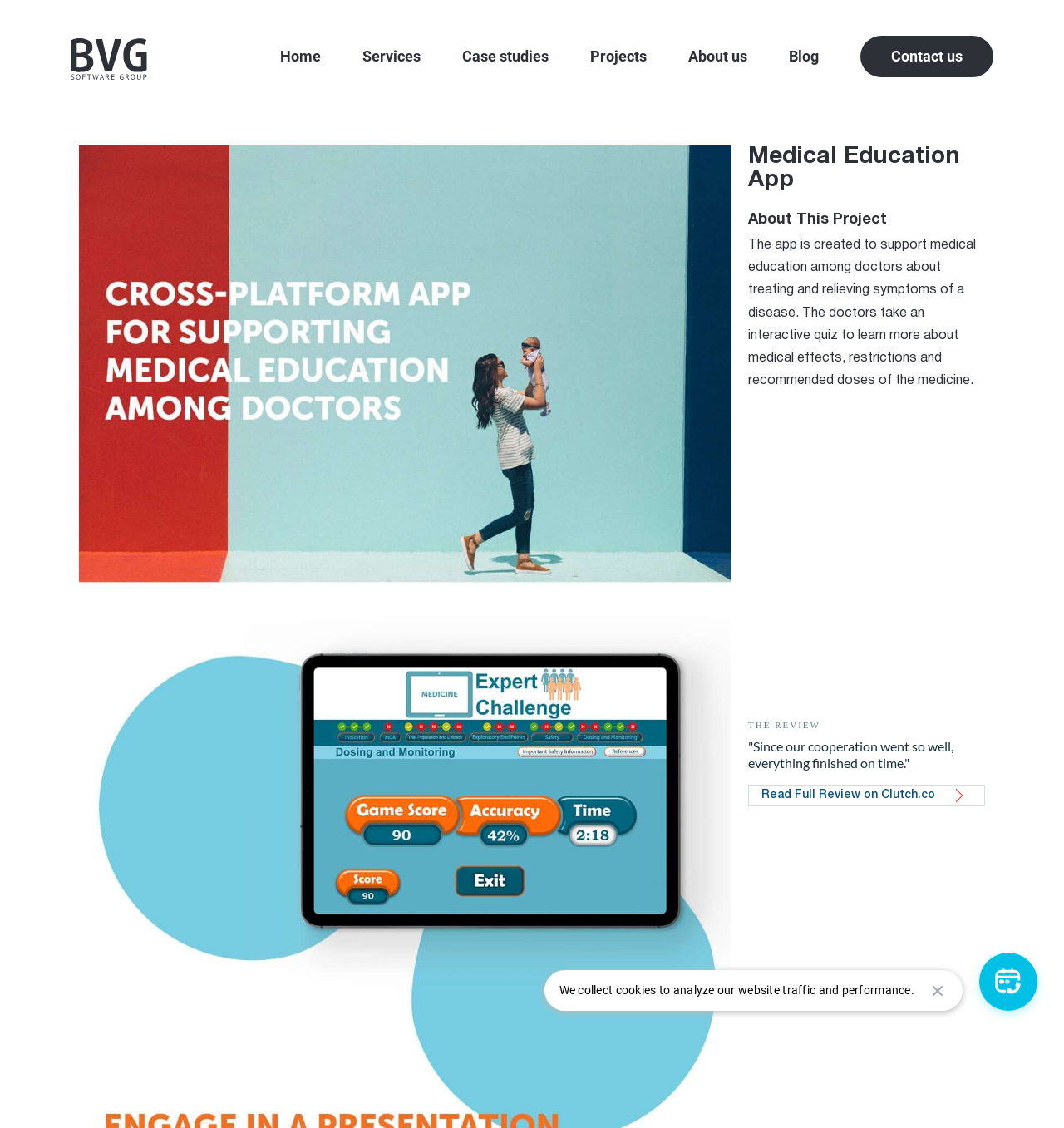Identify the bounding box coordinates of the section to be clicked to complete the task described by the following instruction: "Read the full review on Clutch.co". The coordinates should be four float numbers between 0 and 1, formatted as [left, top, right, bottom].

[0.704, 0.697, 0.925, 0.714]